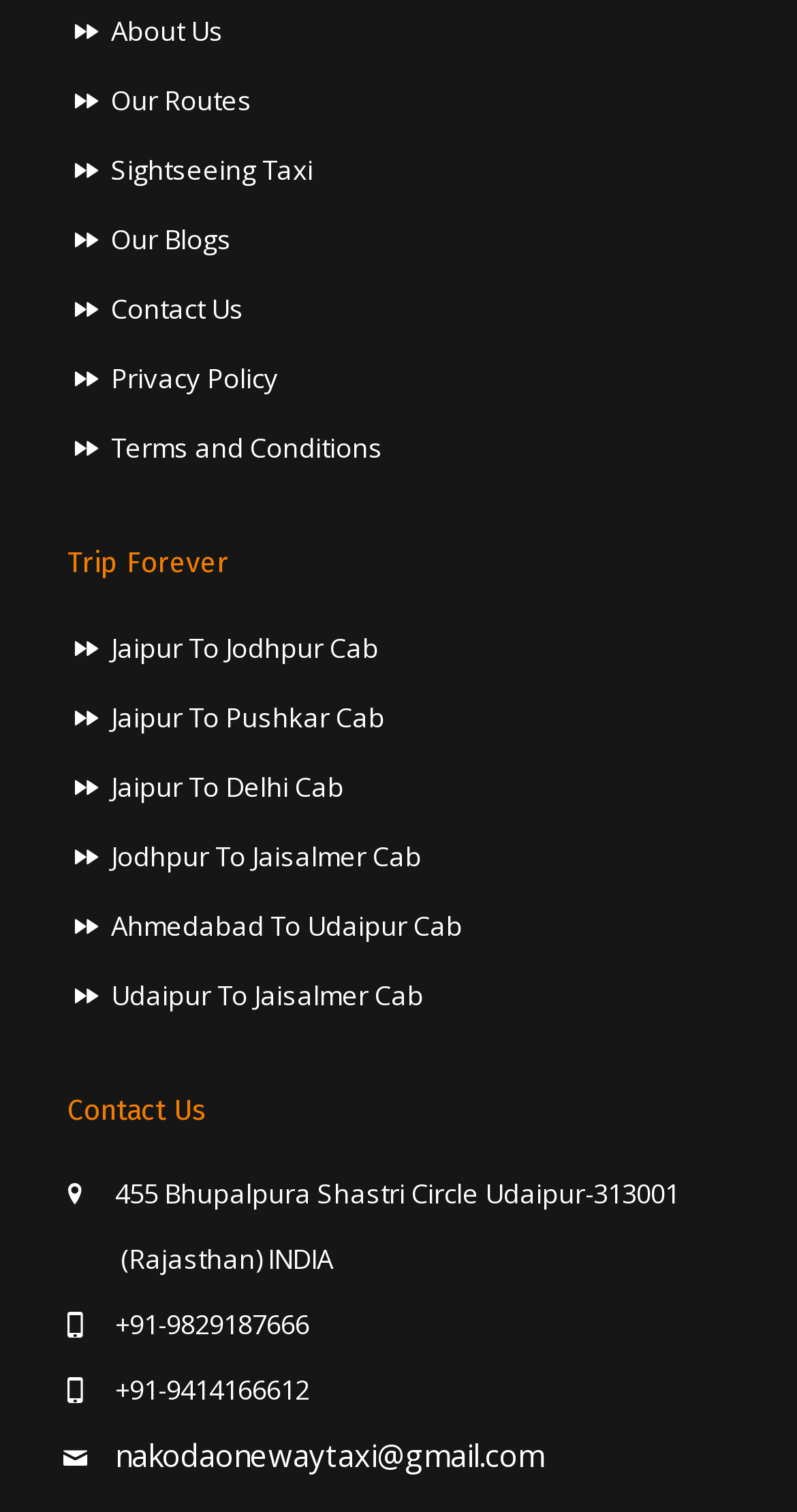Show me the bounding box coordinates of the clickable region to achieve the task as per the instruction: "View Jaipur To Jodhpur Cab".

[0.139, 0.416, 0.475, 0.441]